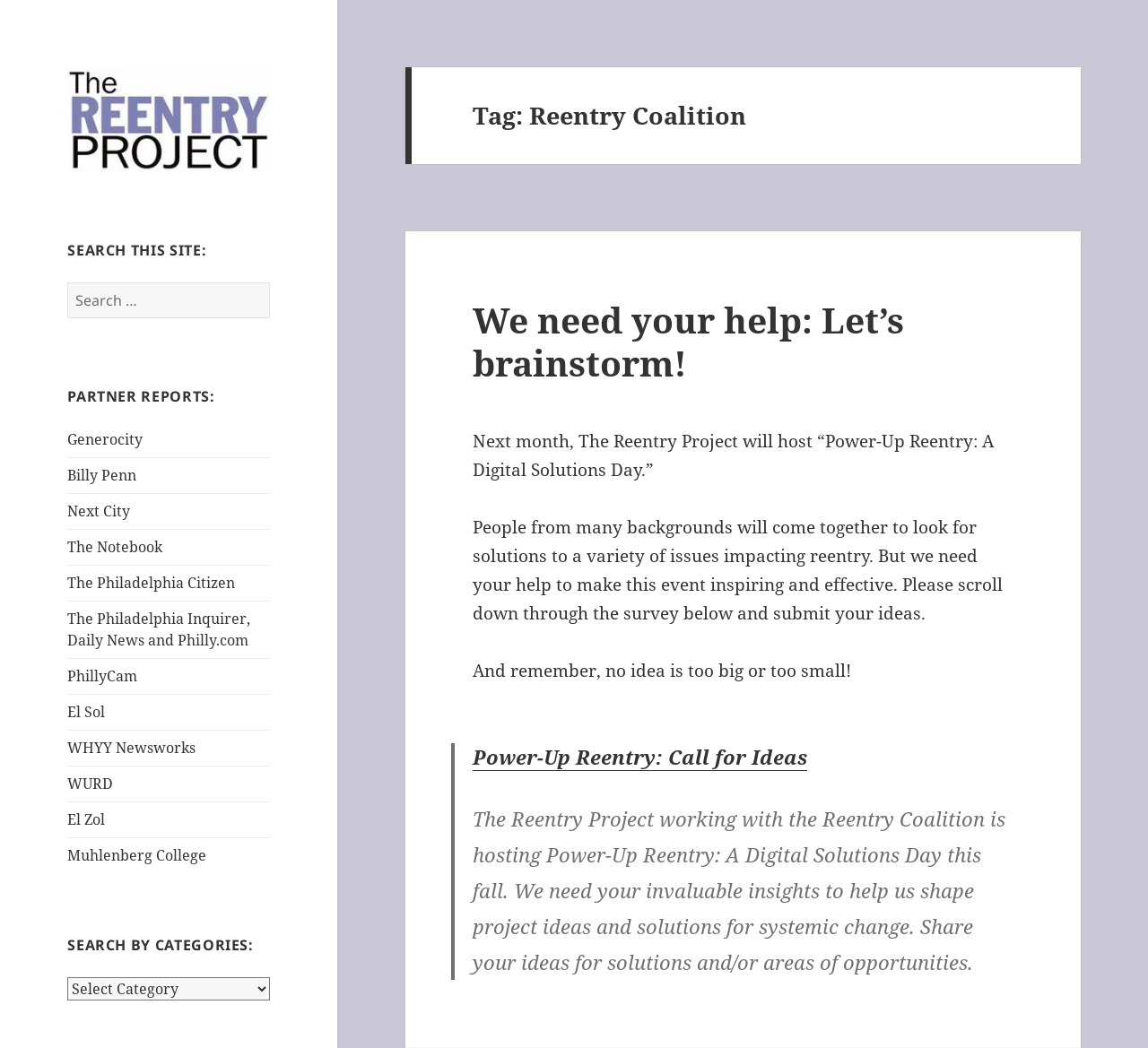Bounding box coordinates are specified in the format (top-left x, top-left y, bottom-right x, bottom-right y). All values are floating point numbers bounded between 0 and 1. Please provide the bounding box coordinate of the region this sentence describes: The Philadelphia Citizen

[0.059, 0.547, 0.205, 0.566]